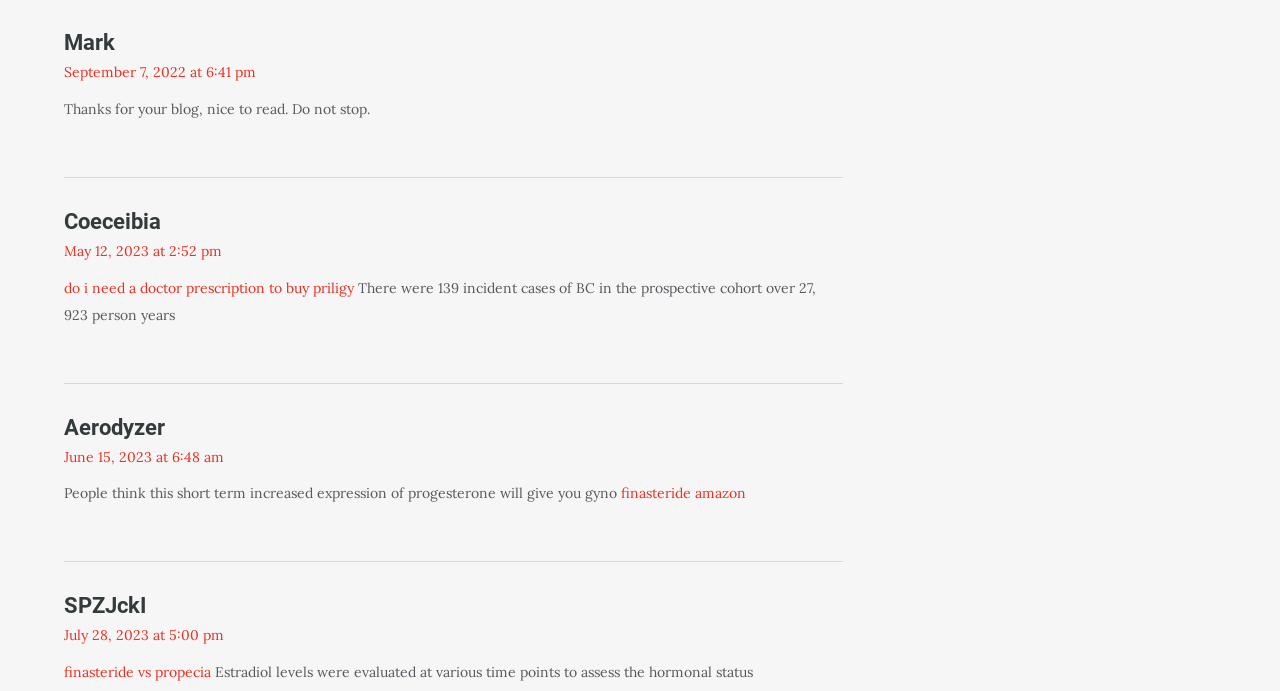Find the bounding box coordinates for the area you need to click to carry out the instruction: "Search". The coordinates should be four float numbers between 0 and 1, indicated as [left, top, right, bottom].

None